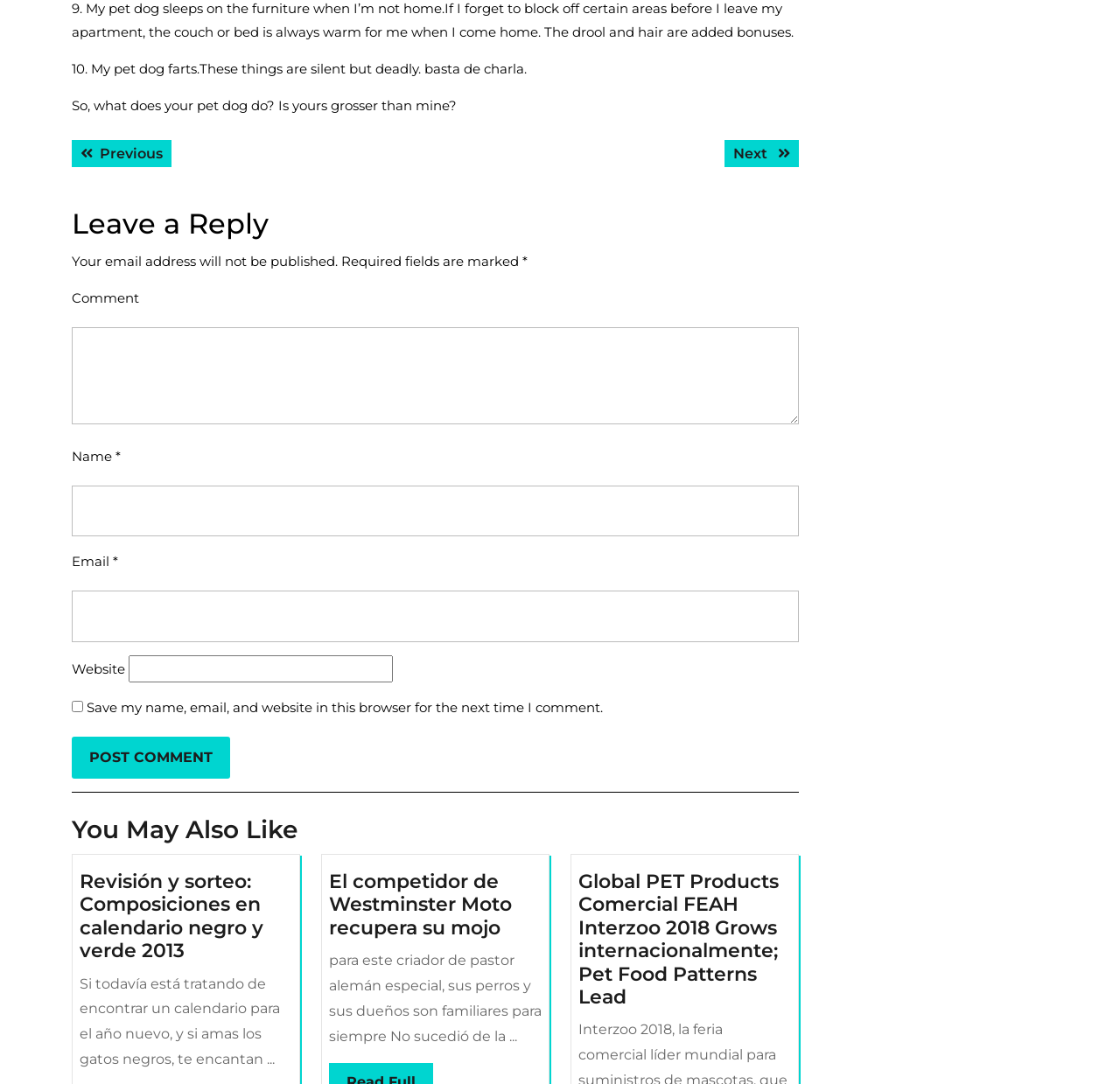Predict the bounding box of the UI element based on this description: "Previous Previous post:".

[0.064, 0.129, 0.153, 0.154]